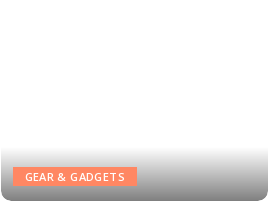Describe all significant details and elements found in the image.

This image showcases a prominent section from a webpage featuring a link to "Bose Noise Cancelling Headphones." The focal point is the image of the headphones that exemplify cutting-edge audio technology. Below the image, there's a bright orange button labeled "GEAR & GADGETS," indicating a category of products related to technology and equipment. The layout suggests an engaging format aimed at enticing visitors to explore top-notch gadgets and their benefits, with a headline hinting at the unique qualities that make Bose headphones stand out in the crowded market of audio devices.